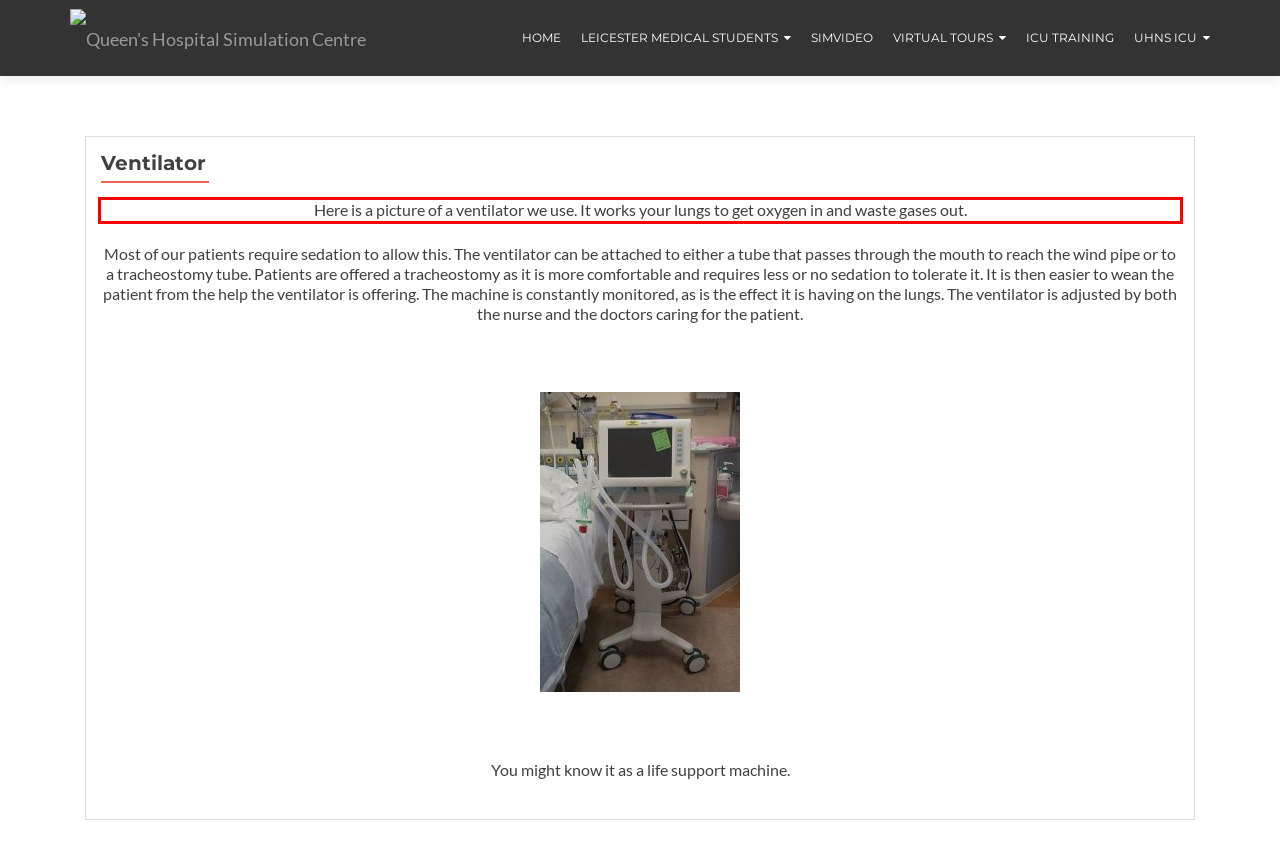Please look at the screenshot provided and find the red bounding box. Extract the text content contained within this bounding box.

Here is a picture of a ventilator we use. It works your lungs to get oxygen in and waste gases out.